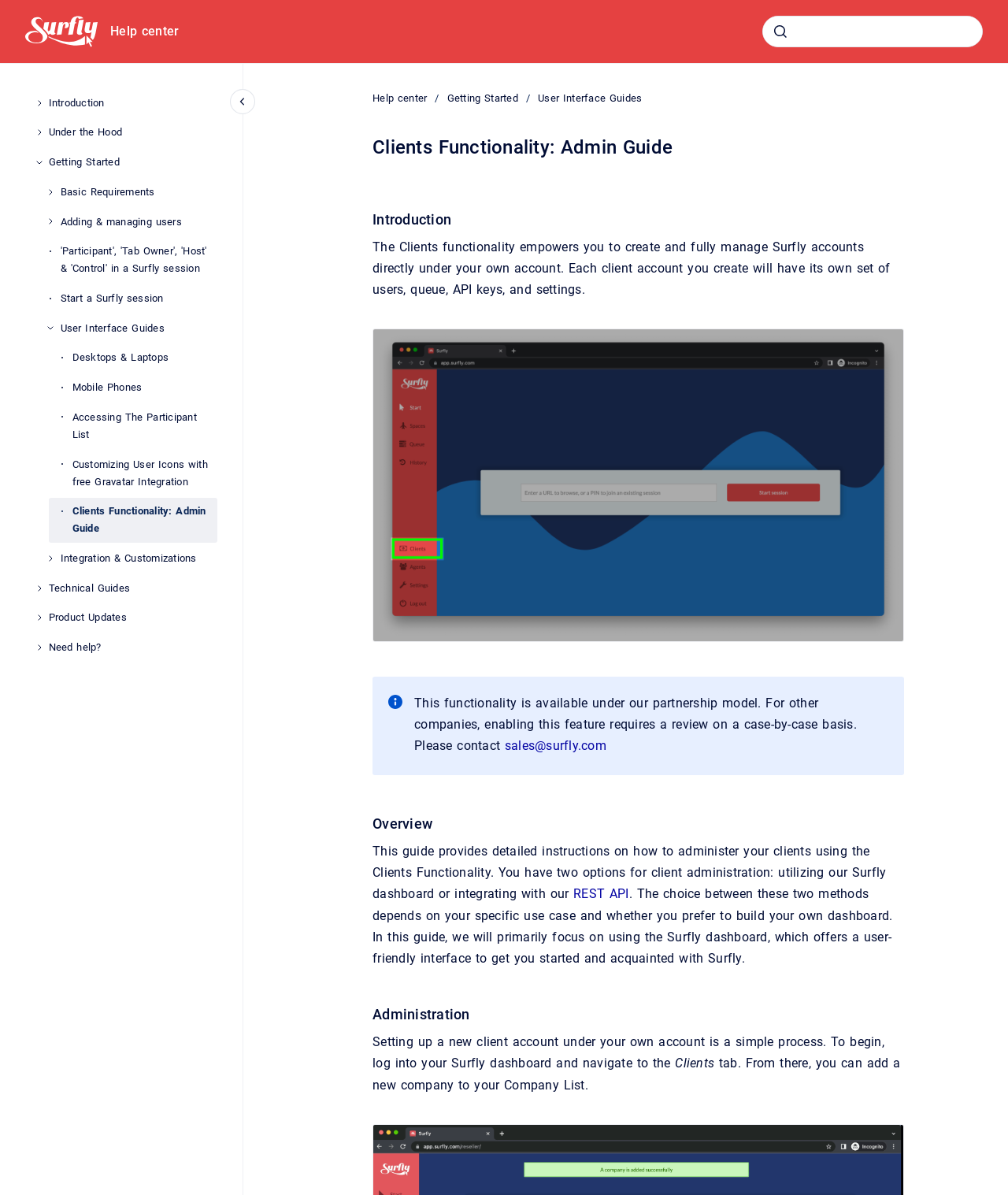Locate the bounding box coordinates of the element's region that should be clicked to carry out the following instruction: "search". The coordinates need to be four float numbers between 0 and 1, i.e., [left, top, right, bottom].

[0.756, 0.013, 0.975, 0.04]